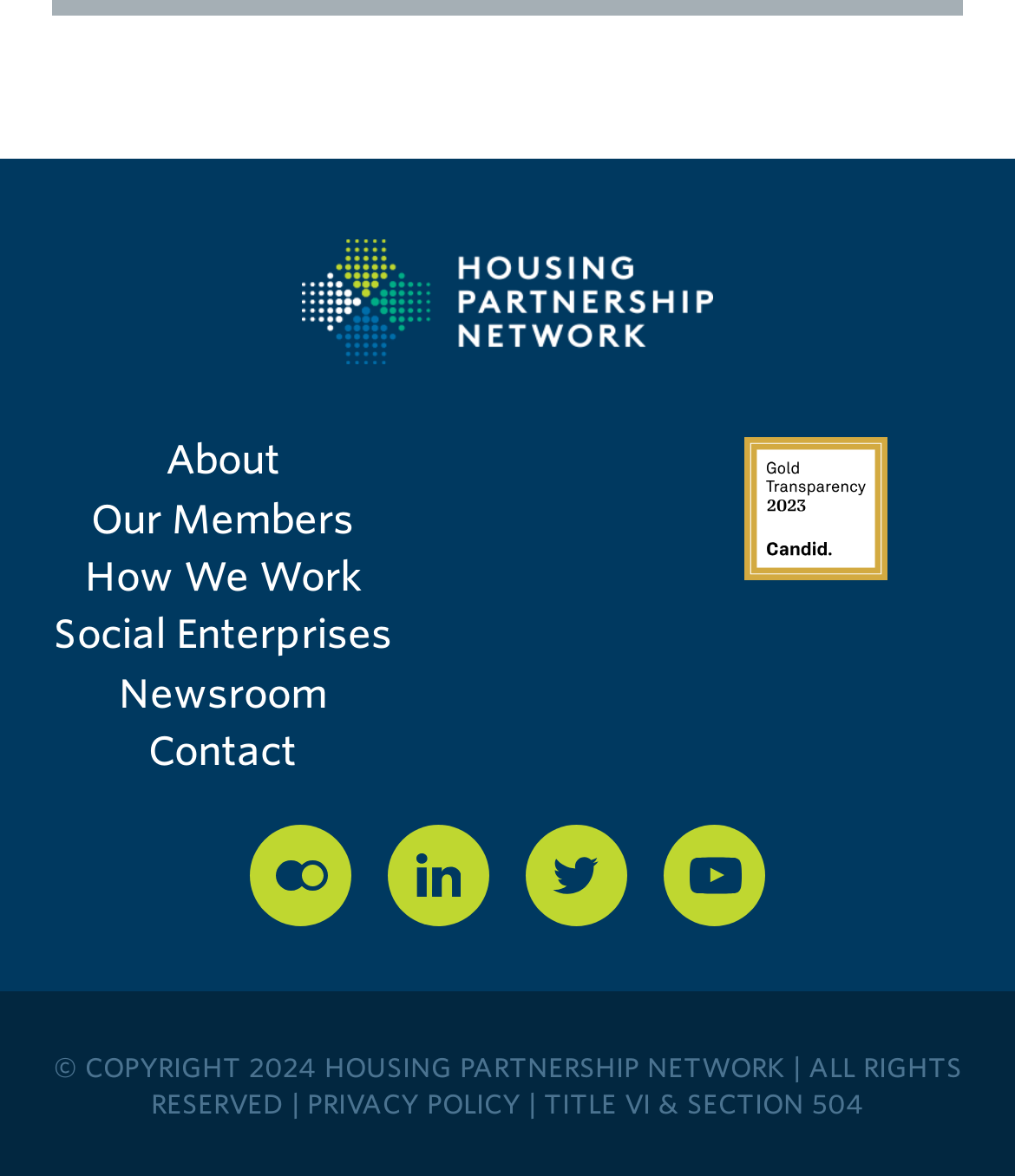Locate the bounding box coordinates of the element that should be clicked to fulfill the instruction: "Visit Social Enterprises".

[0.053, 0.521, 0.386, 0.56]